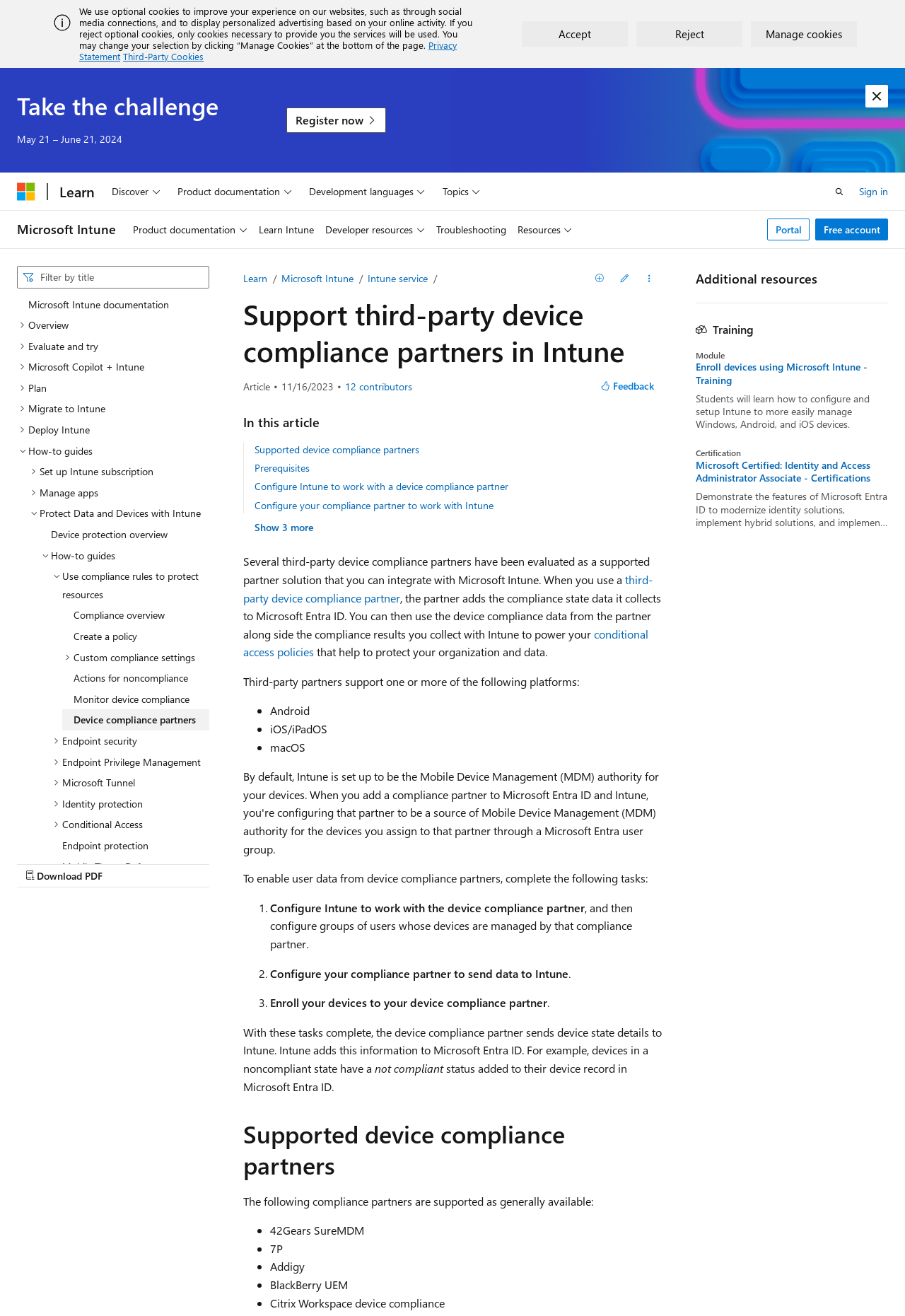What is the function of the 'Search' box?
Provide a short answer using one word or a brief phrase based on the image.

To search the website